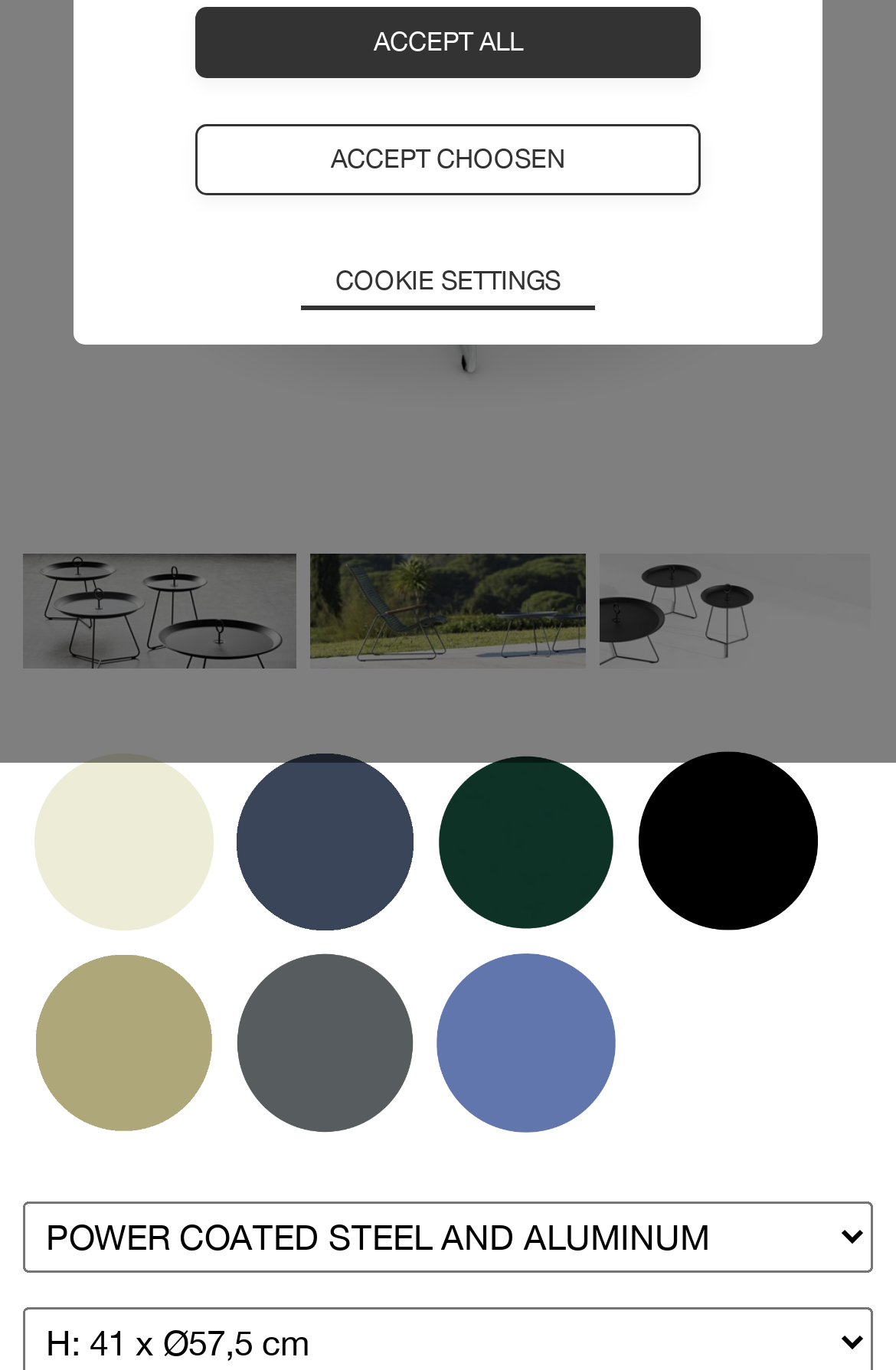Specify the bounding box coordinates (top-left x, top-left y, bottom-right x, bottom-right y) of the UI element in the screenshot that matches this description: value="Accept all"

[0.218, 0.005, 0.782, 0.057]